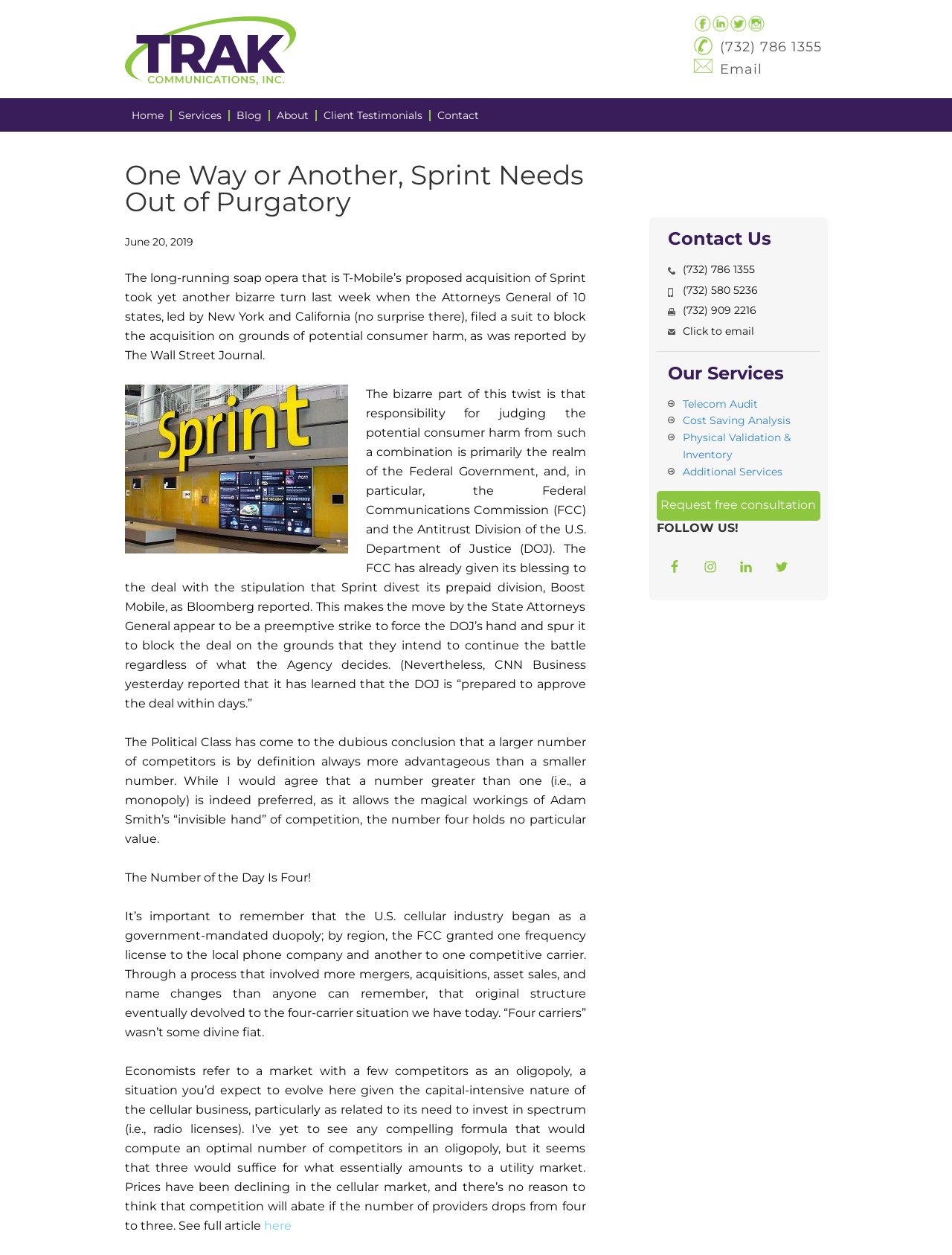Determine the bounding box coordinates for the region that must be clicked to execute the following instruction: "Follow us on Facebook".

[0.694, 0.441, 0.722, 0.462]